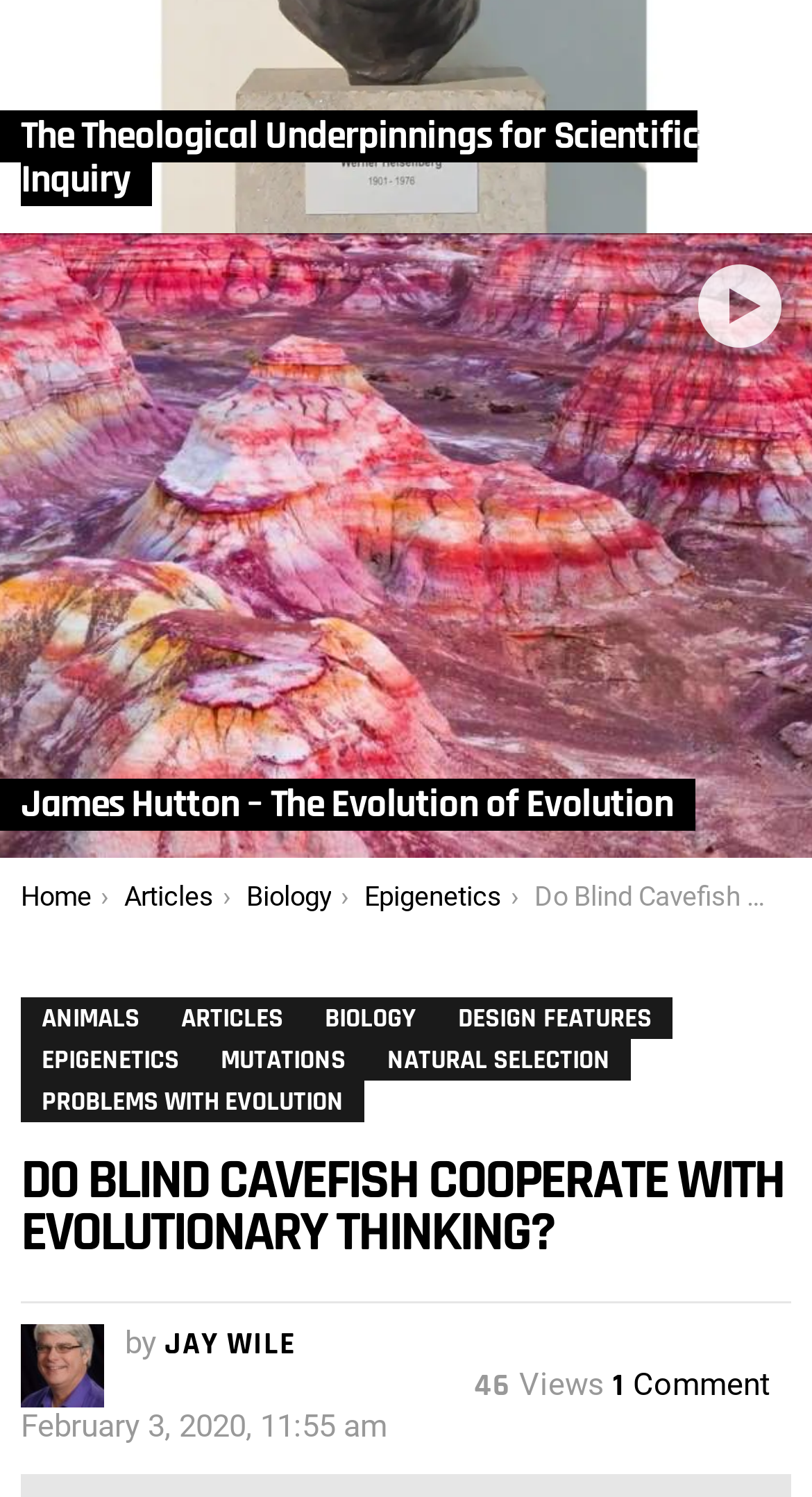What is the title of the first article?
From the image, respond with a single word or phrase.

The Theological Underpinnings for Scientific Inquiry